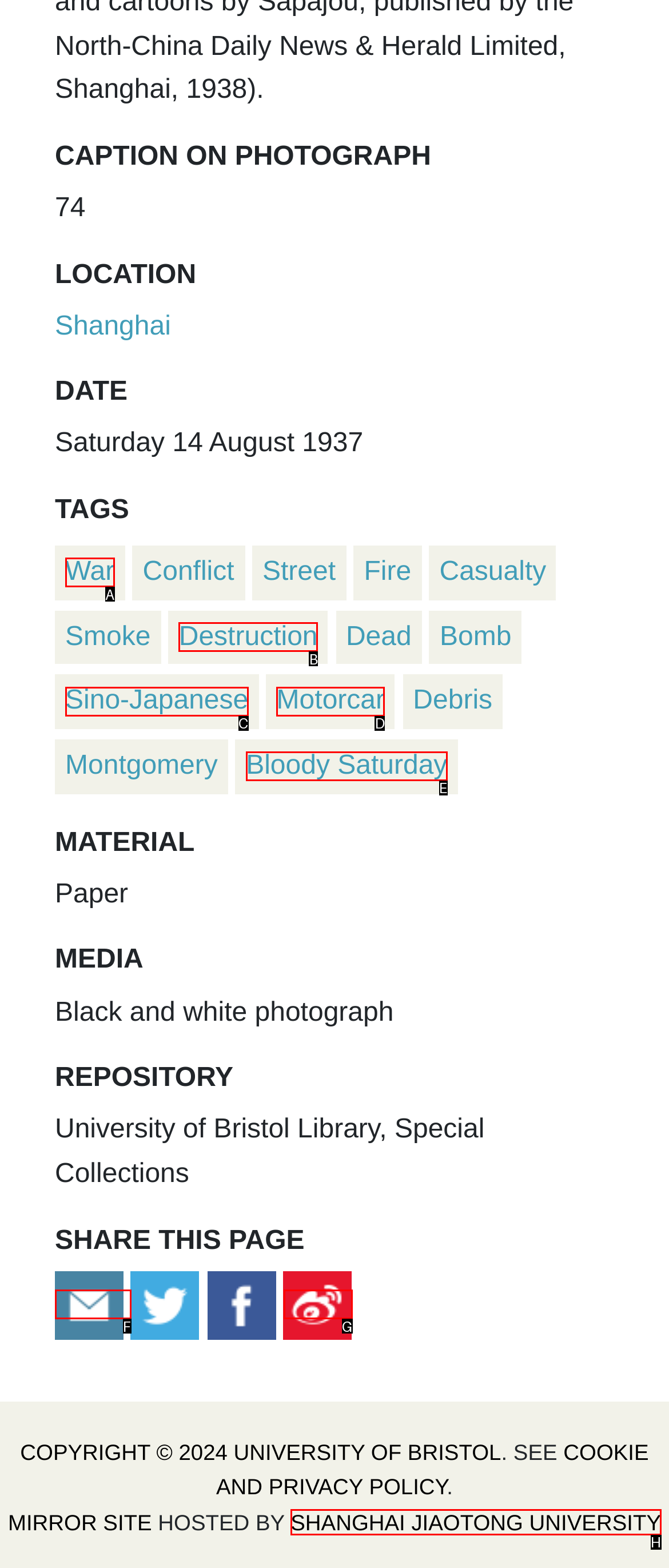Which lettered option matches the following description: Mental Health
Provide the letter of the matching option directly.

None